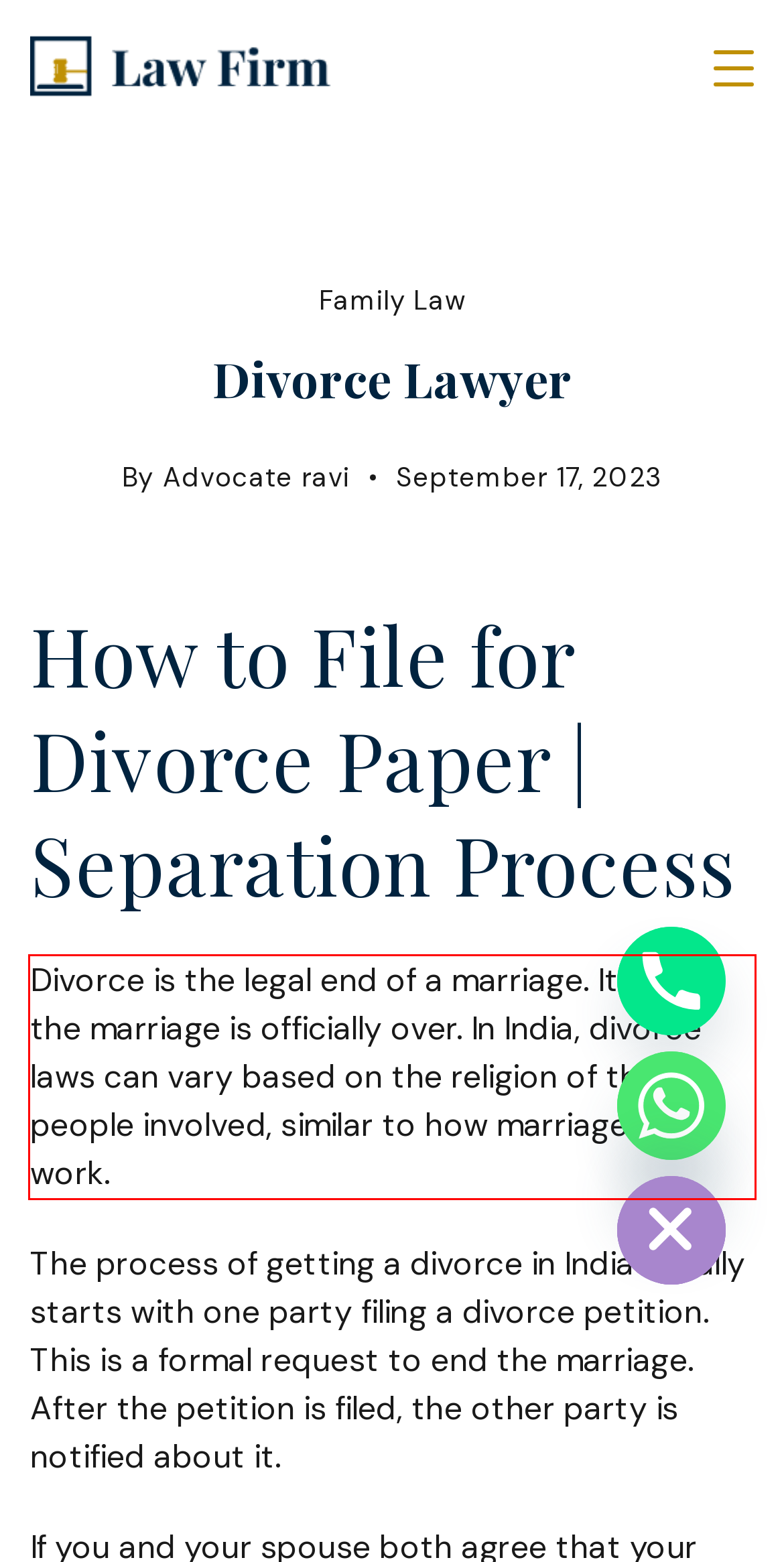You have a webpage screenshot with a red rectangle surrounding a UI element. Extract the text content from within this red bounding box.

Divorce is the legal end of a marriage. It means the marriage is officially over. In India, divorce laws can vary based on the religion of the people involved, similar to how marriage laws work.